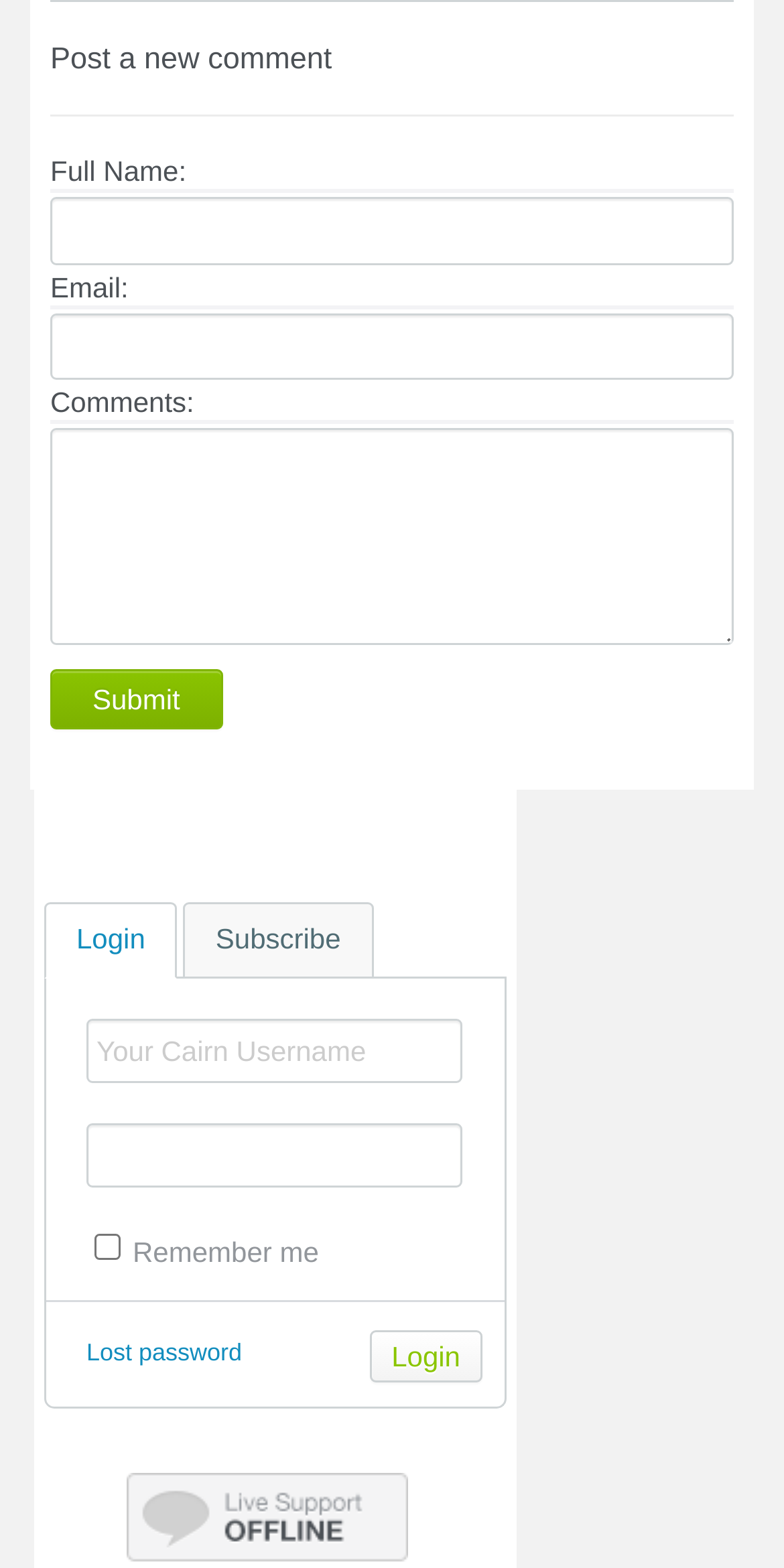Bounding box coordinates are specified in the format (top-left x, top-left y, bottom-right x, bottom-right y). All values are floating point numbers bounded between 0 and 1. Please provide the bounding box coordinate of the region this sentence describes: Lost password

[0.11, 0.853, 0.309, 0.871]